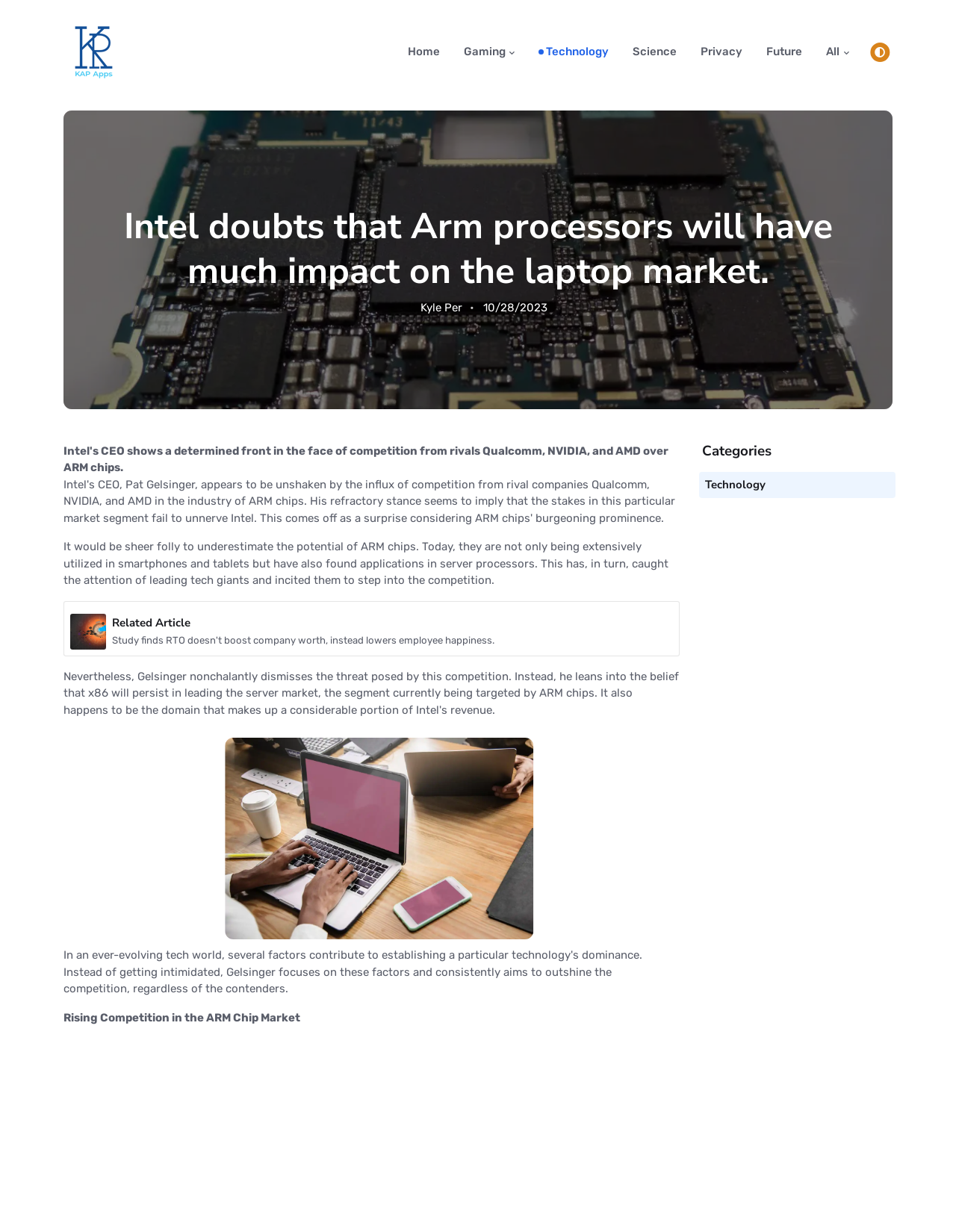What is the related article about?
Look at the screenshot and provide an in-depth answer.

The related article is about a study that finds RTO (Return To Office) doesn't boost company worth, instead lowers employee happiness, as indicated by the image and heading 'Related Article'.